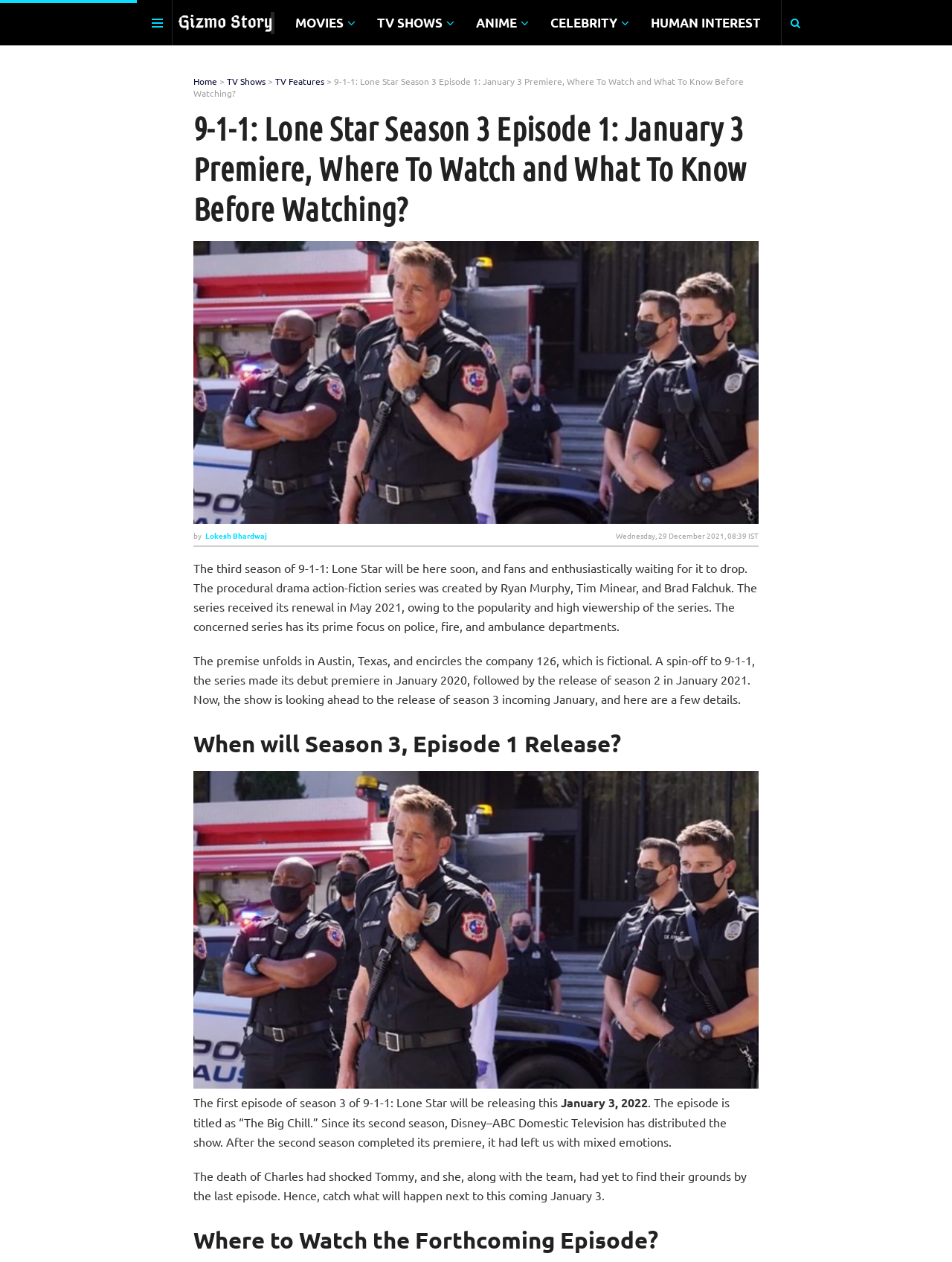Please answer the following question using a single word or phrase: 
When will Season 3, Episode 1 release?

January 3, 2022